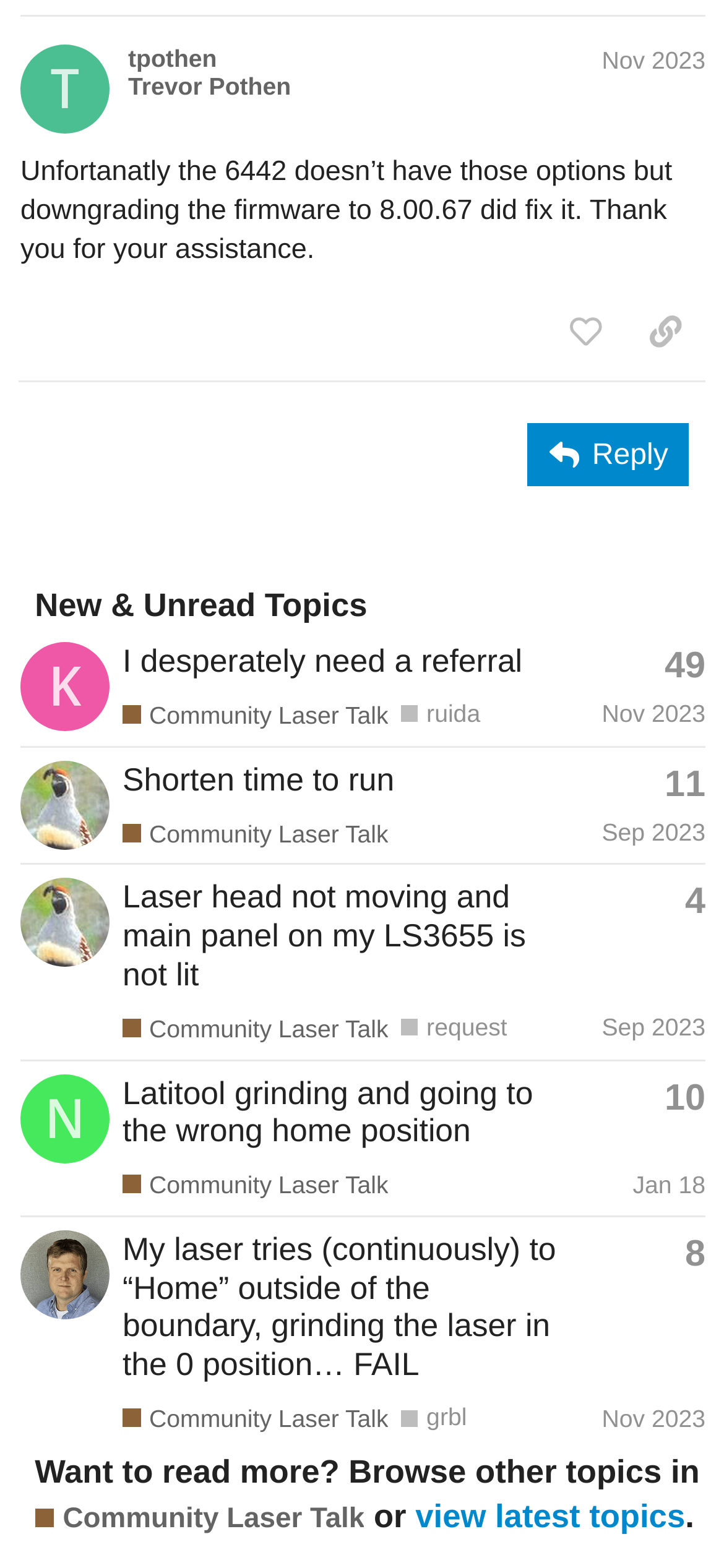Provide your answer in a single word or phrase: 
How many posts are in the New & Unread Topics section?

4